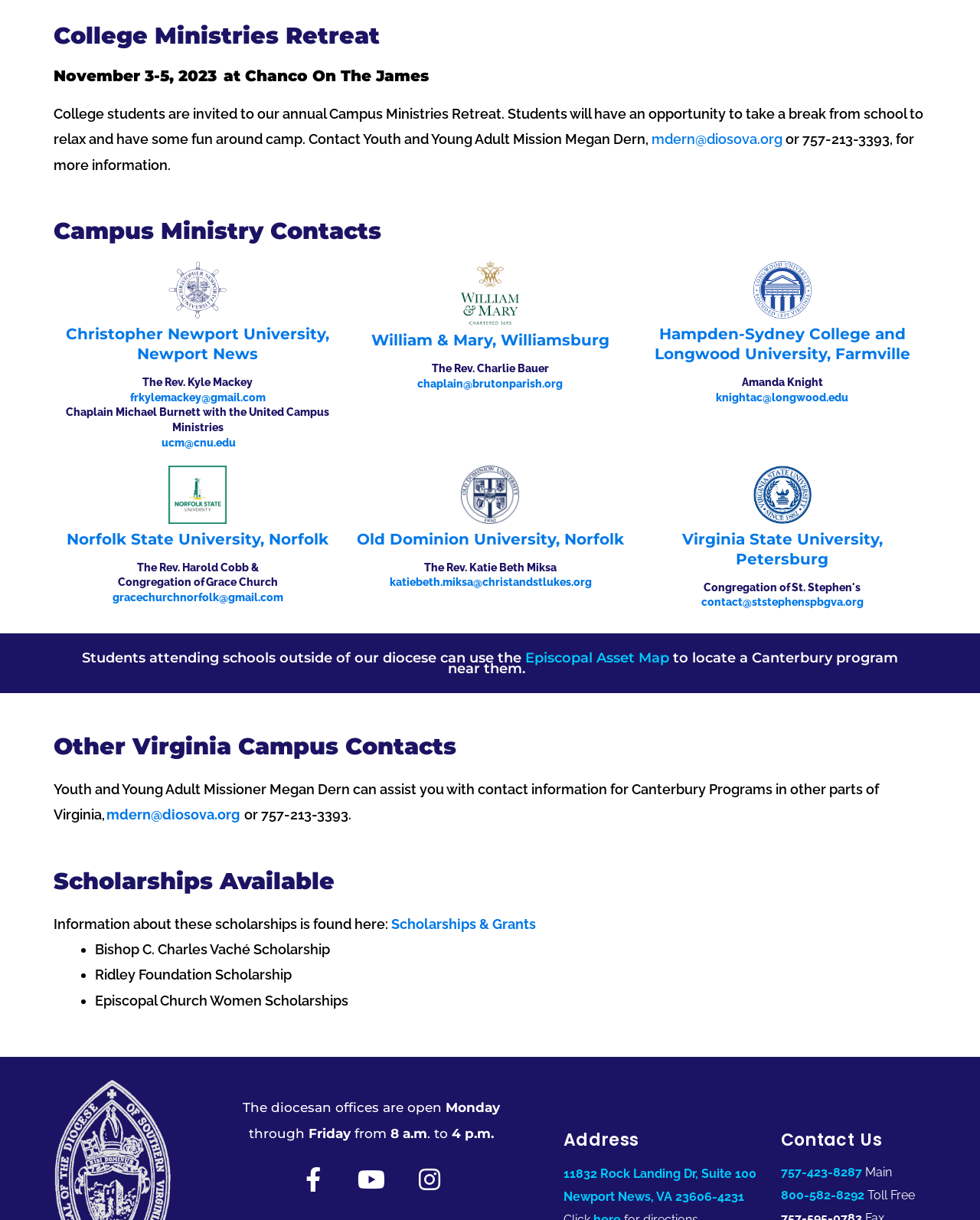Using the provided element description "Scholarships & Grants", determine the bounding box coordinates of the UI element.

[0.399, 0.75, 0.547, 0.764]